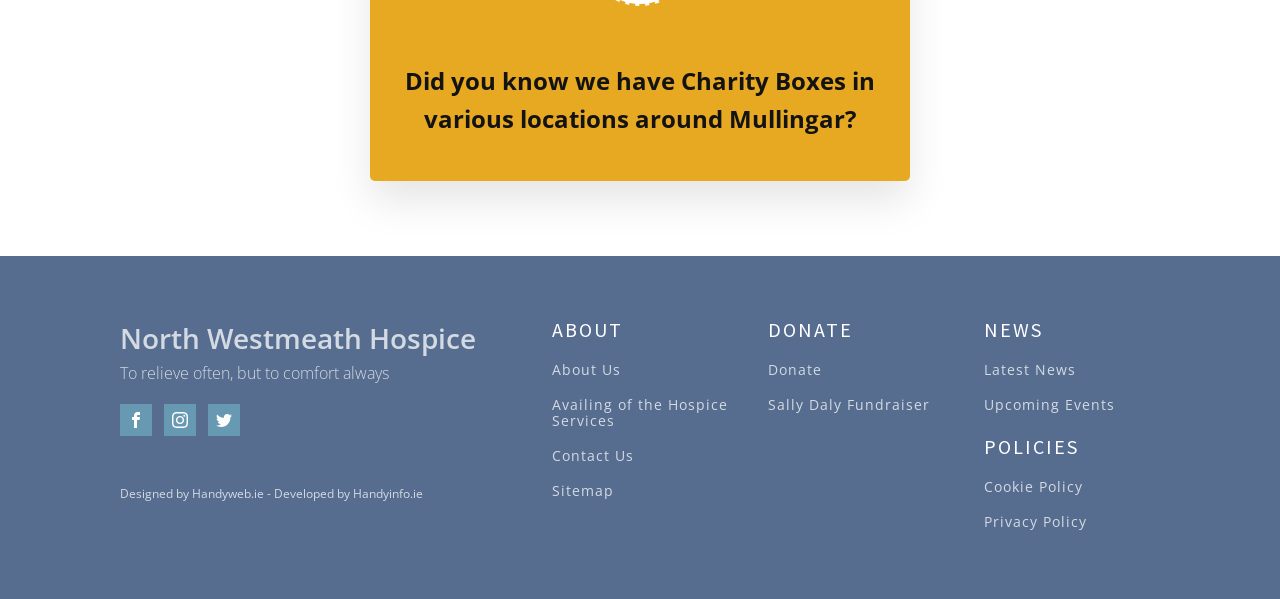Please determine the bounding box coordinates for the UI element described here. Use the format (top-left x, top-left y, bottom-right x, bottom-right y) with values bounded between 0 and 1: Donate

[0.6, 0.604, 0.642, 0.63]